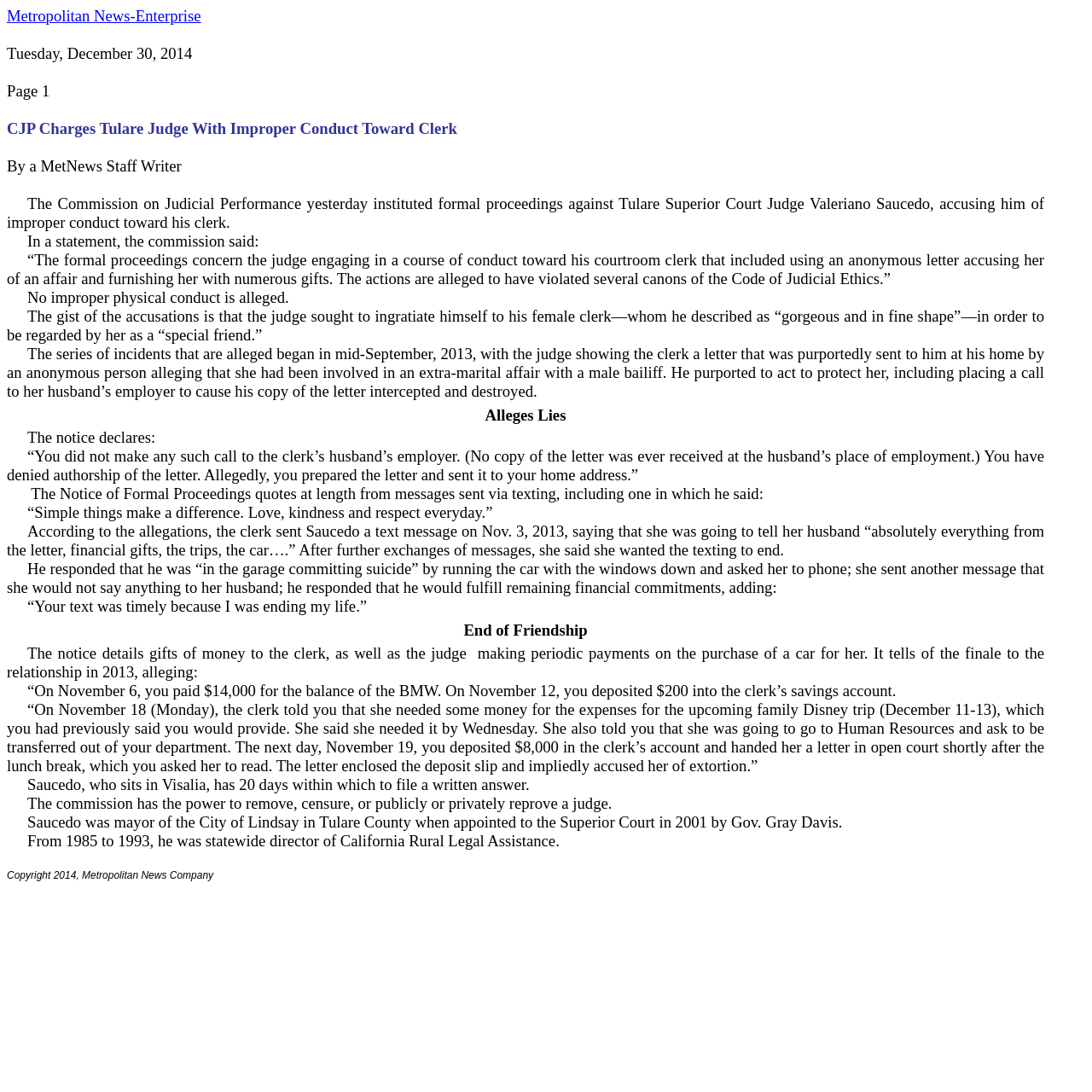How many days does the judge have to file a written answer?
Look at the webpage screenshot and answer the question with a detailed explanation.

The article states that the judge has 20 days within which to file a written answer to the formal proceedings instituted against him.